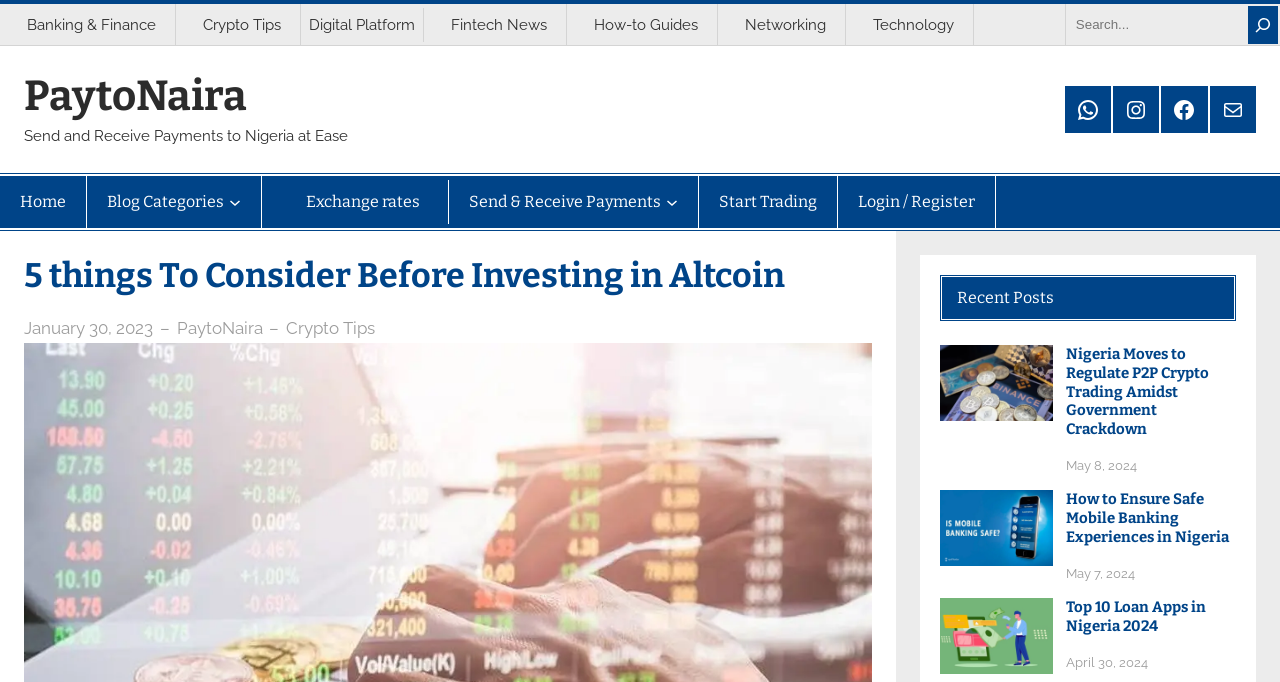Determine the coordinates of the bounding box for the clickable area needed to execute this instruction: "Read Crypto Tips".

[0.224, 0.466, 0.293, 0.495]